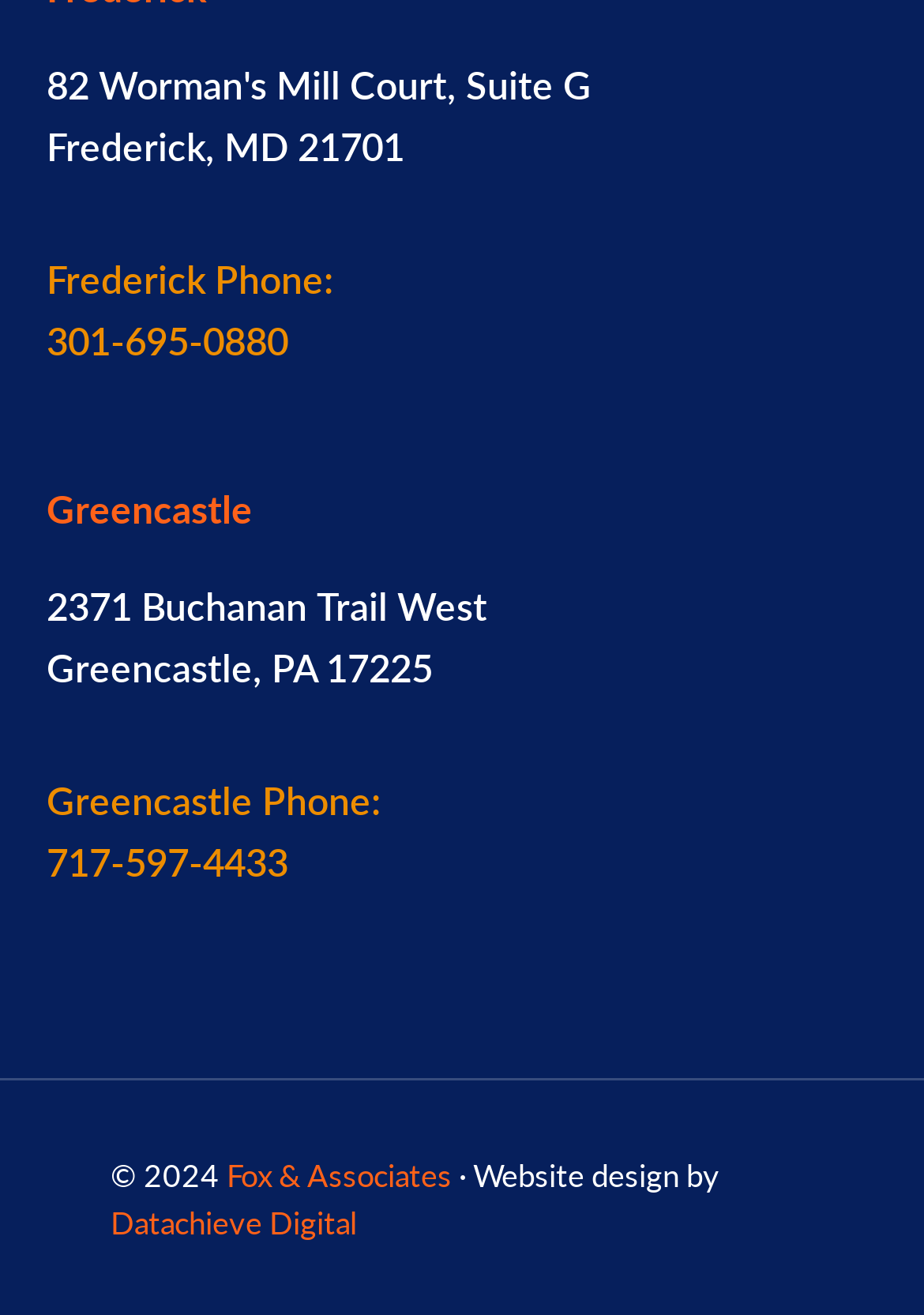Kindly respond to the following question with a single word or a brief phrase: 
What is the phone number of the Greencastle location?

717-597-4433